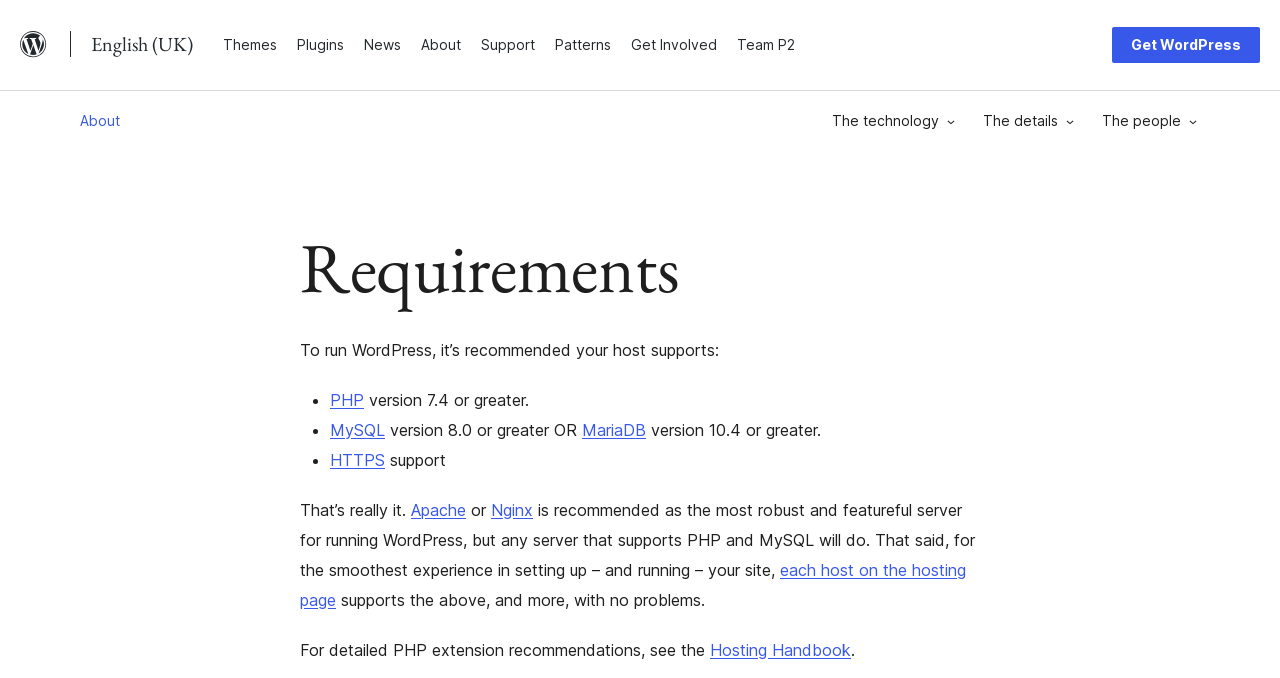What server is recommended for running WordPress?
Refer to the image and offer an in-depth and detailed answer to the question.

According to the webpage, Apache or Nginx is recommended as the most robust and featureful server for running WordPress, but any server that supports PHP and MySQL will do.